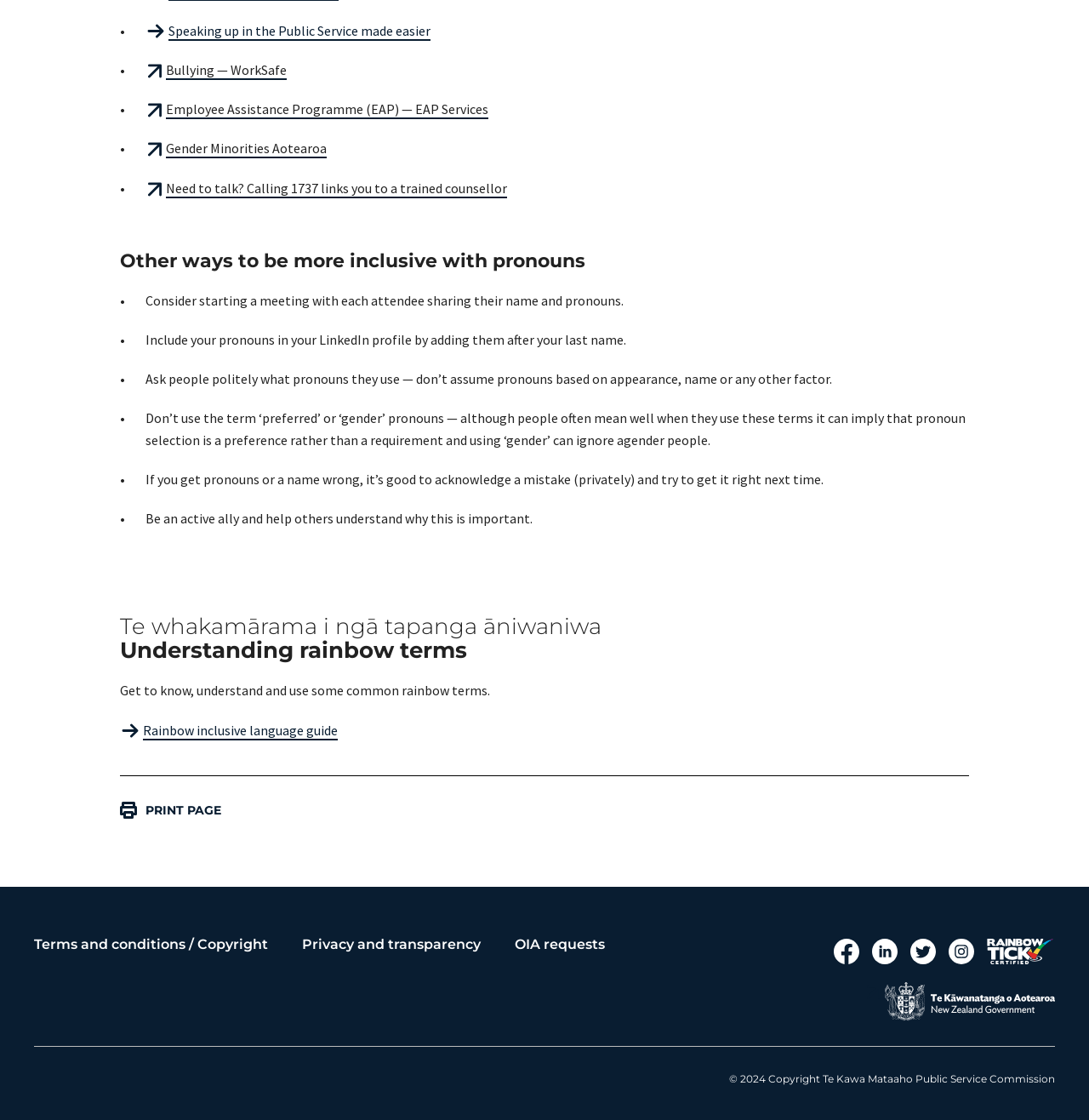Find the bounding box coordinates for the HTML element described as: "Privacy and transparency". The coordinates should consist of four float values between 0 and 1, i.e., [left, top, right, bottom].

[0.277, 0.838, 0.441, 0.85]